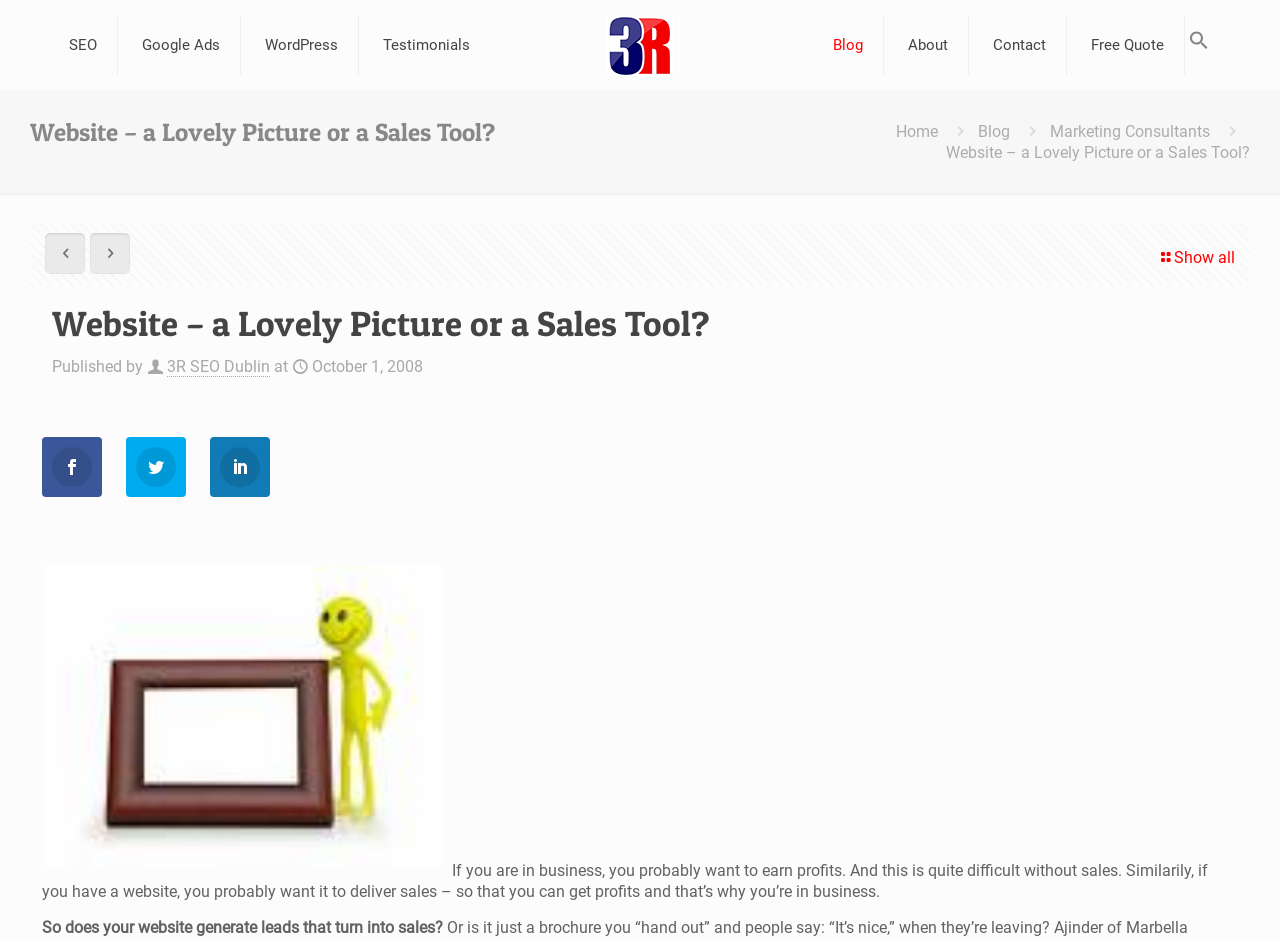Provide your answer in one word or a succinct phrase for the question: 
What is the purpose of a website?

to deliver sales